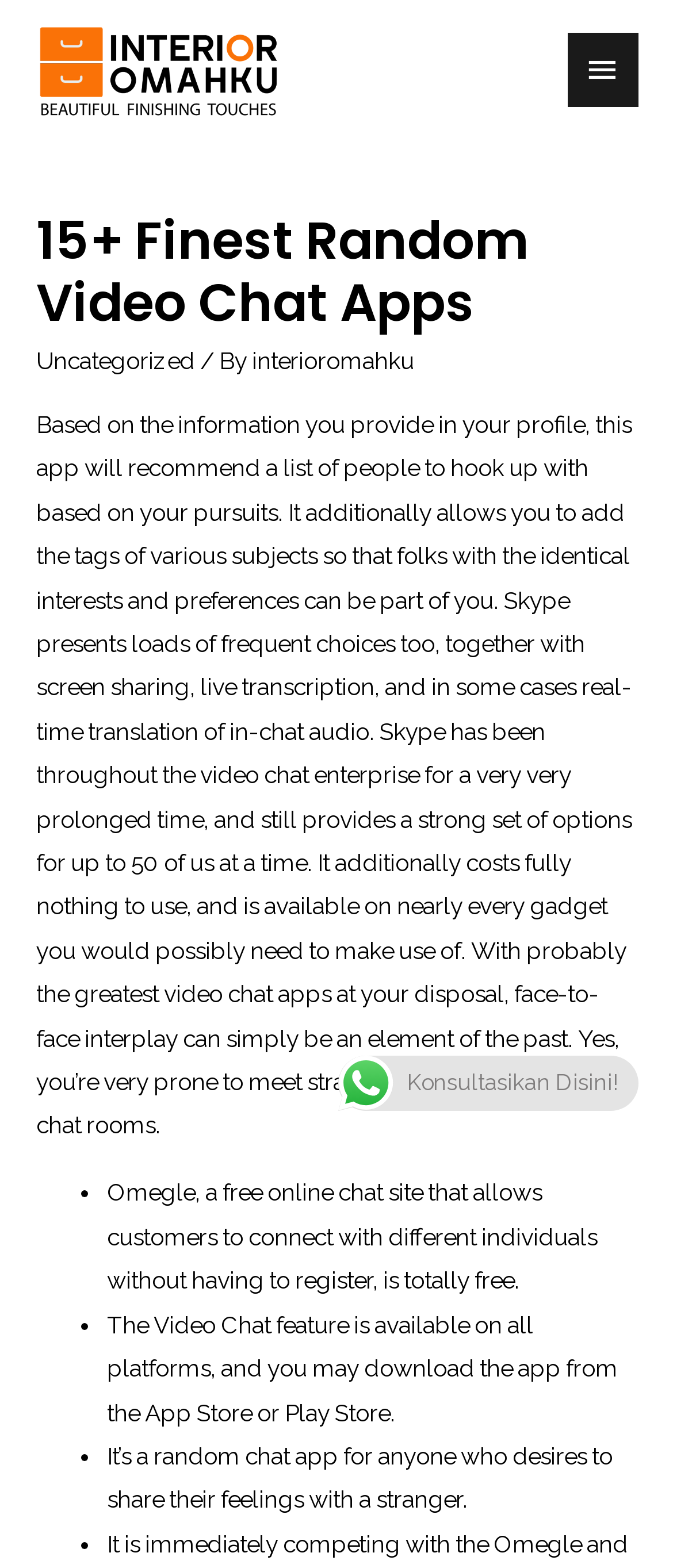Can you extract the headline from the webpage for me?

15+ Finest Random Video Chat Apps